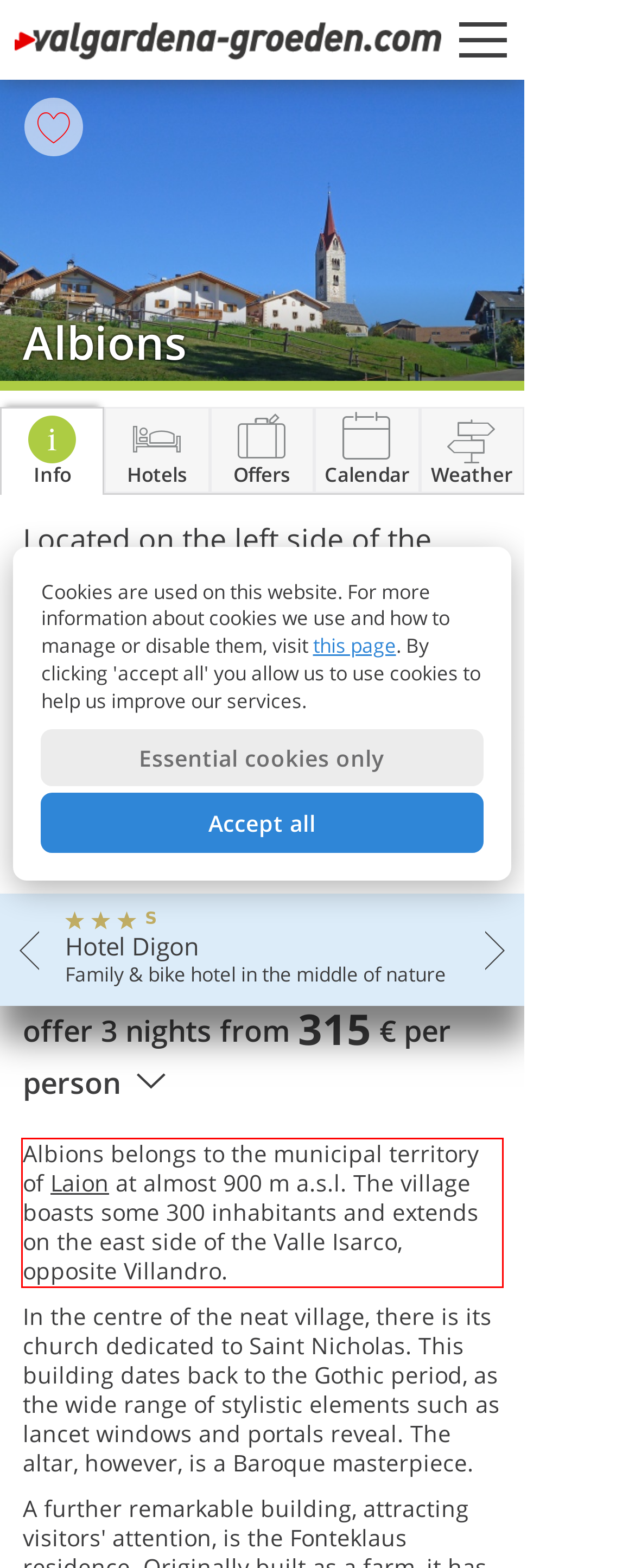You have a screenshot of a webpage where a UI element is enclosed in a red rectangle. Perform OCR to capture the text inside this red rectangle.

Albions belongs to the municipal territory of Laion at almost 900 m a.s.l. The village boasts some 300 inhabitants and extends on the east side of the Valle Isarco, opposite Villandro.